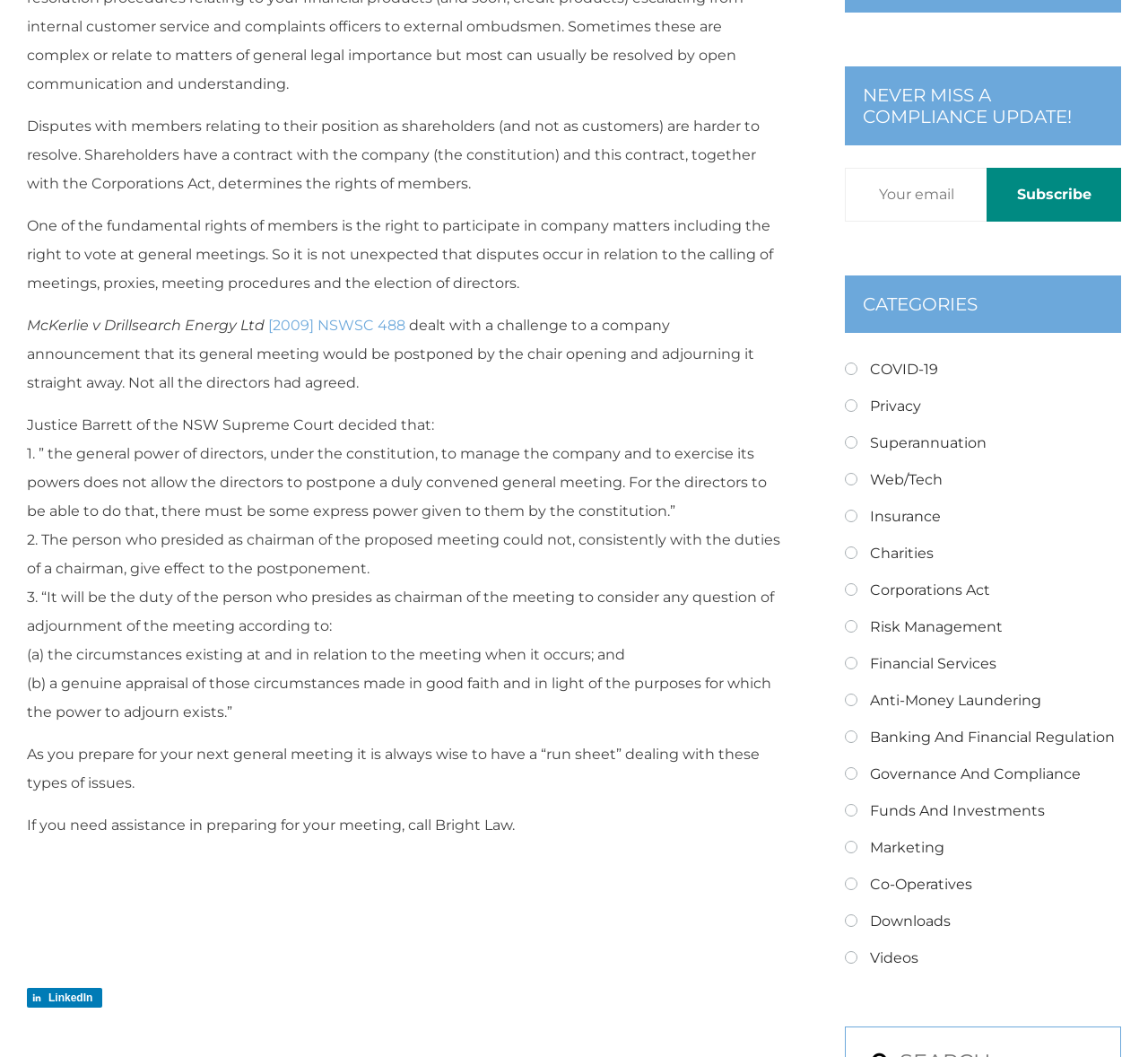Determine the bounding box of the UI element mentioned here: "Banking and financial regulation". The coordinates must be in the format [left, top, right, bottom] with values ranging from 0 to 1.

[0.736, 0.684, 0.977, 0.711]